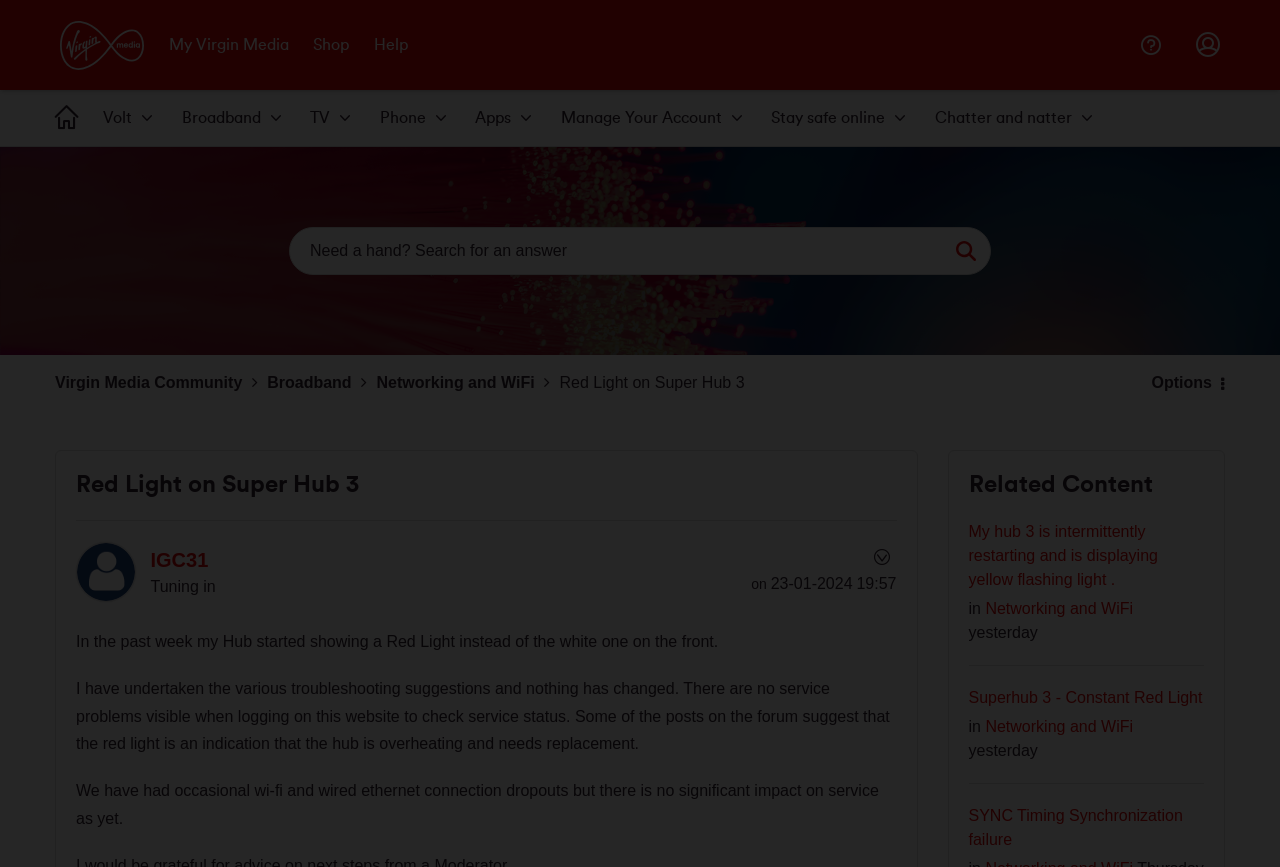What is the user's issue with their Hub?
Please provide a comprehensive answer based on the visual information in the image.

The user's issue with their Hub is that it has started showing a Red Light instead of the white one on the front, as mentioned in the post.